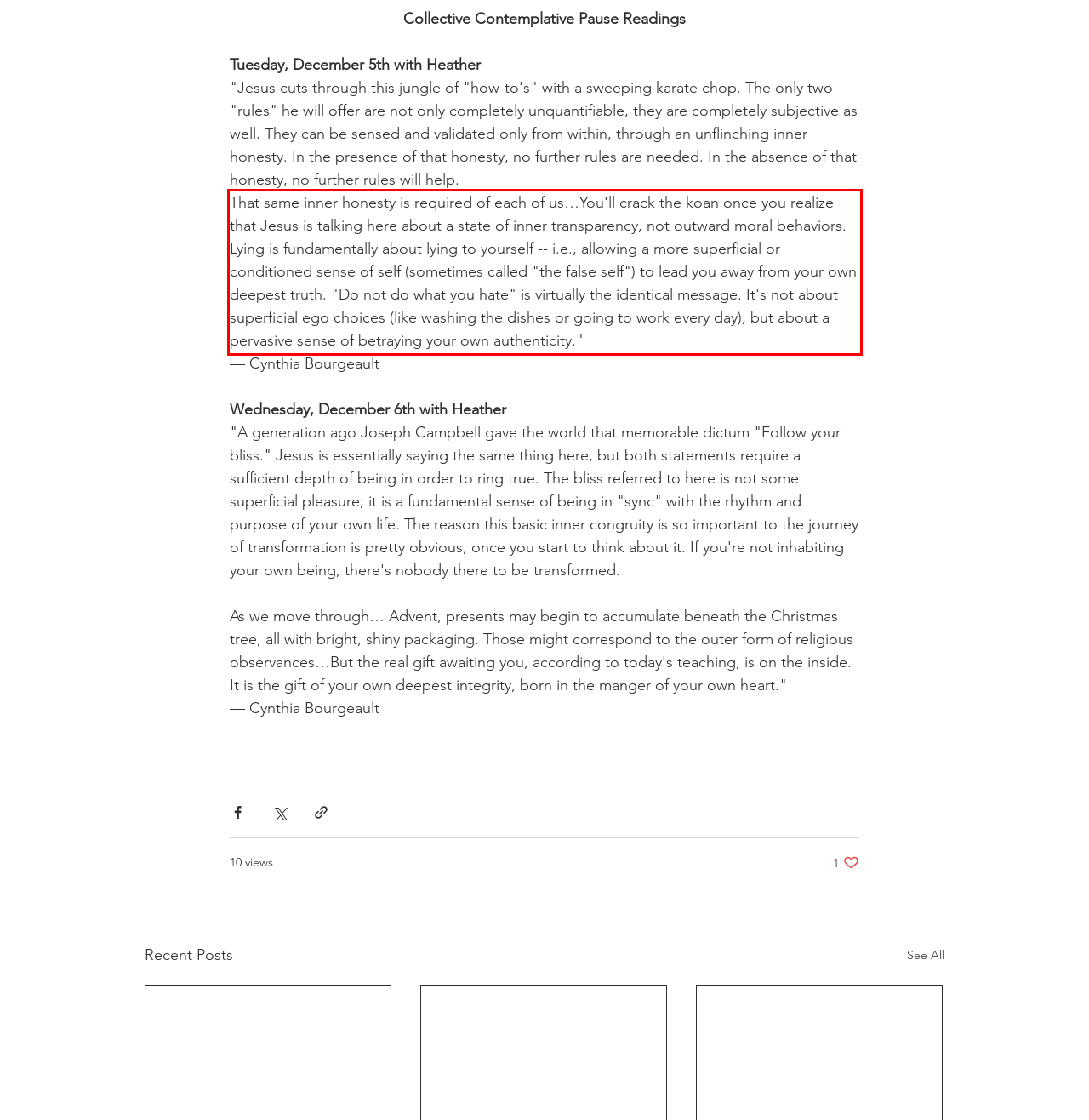Please perform OCR on the UI element surrounded by the red bounding box in the given webpage screenshot and extract its text content.

That same inner honesty is required of each of us…You'll crack the koan once you realize that Jesus is talking here about a state of inner transparency, not outward moral behaviors. Lying is fundamentally about lying to yourself -- i.e., allowing a more superficial or conditioned sense of self (sometimes called "the false self") to lead you away from your own deepest truth. "Do not do what you hate" is virtually the identical message. It's not about superficial ego choices (like washing the dishes or going to work every day), but about a pervasive sense of betraying your own authenticity."